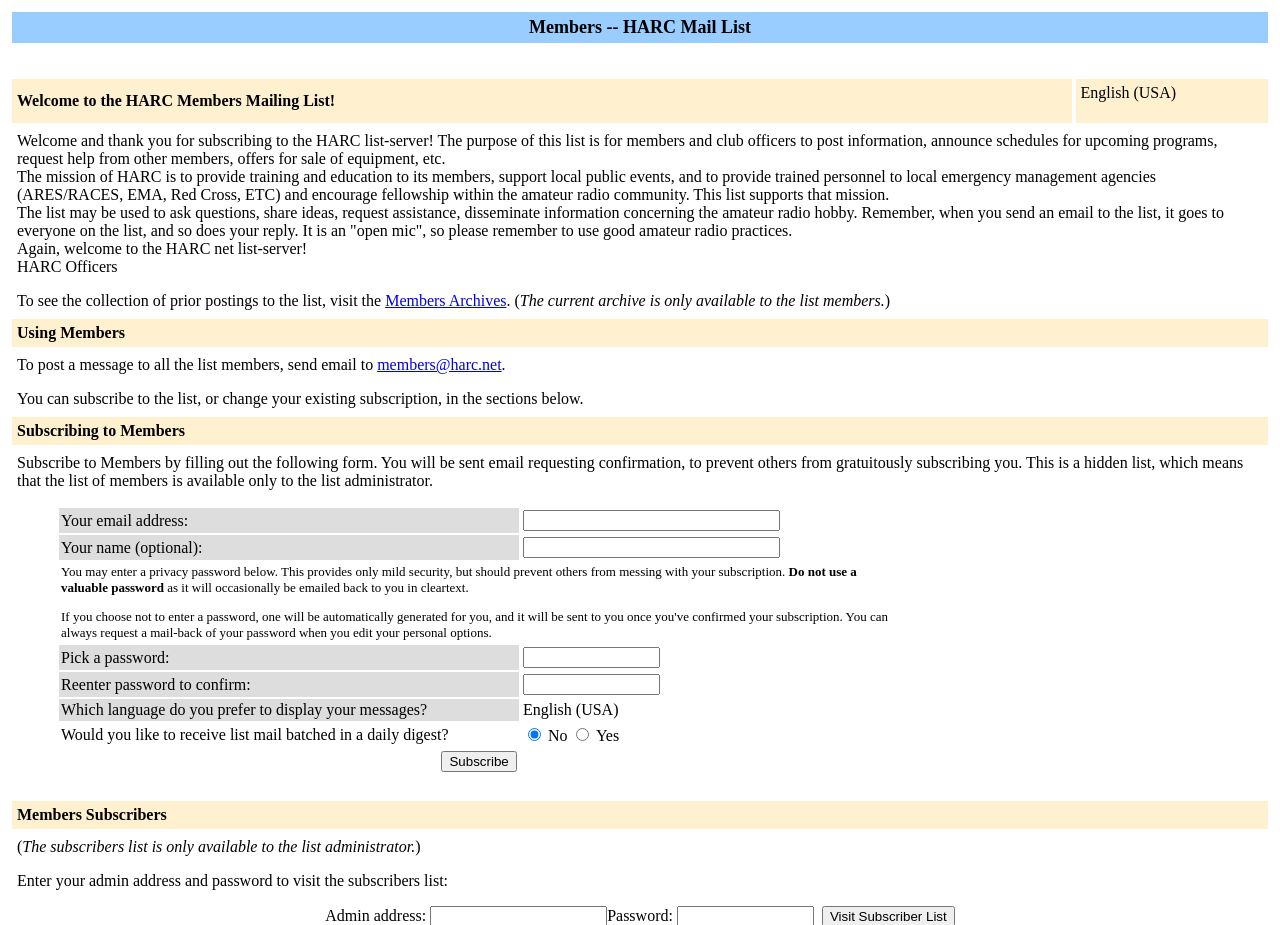Determine the bounding box coordinates for the region that must be clicked to execute the following instruction: "Enter your email address".

[0.409, 0.551, 0.609, 0.574]